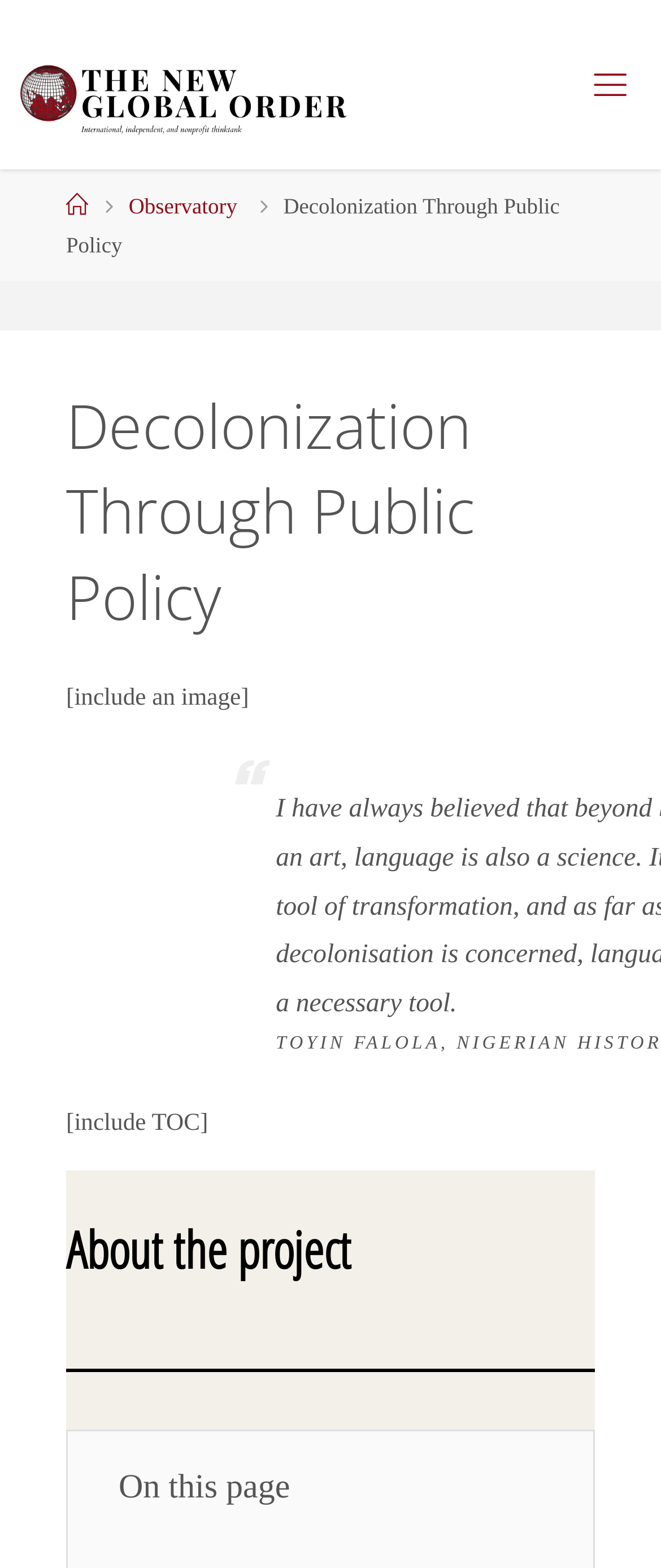Can you find and provide the title of the webpage?

Decolonization Through Public Policy